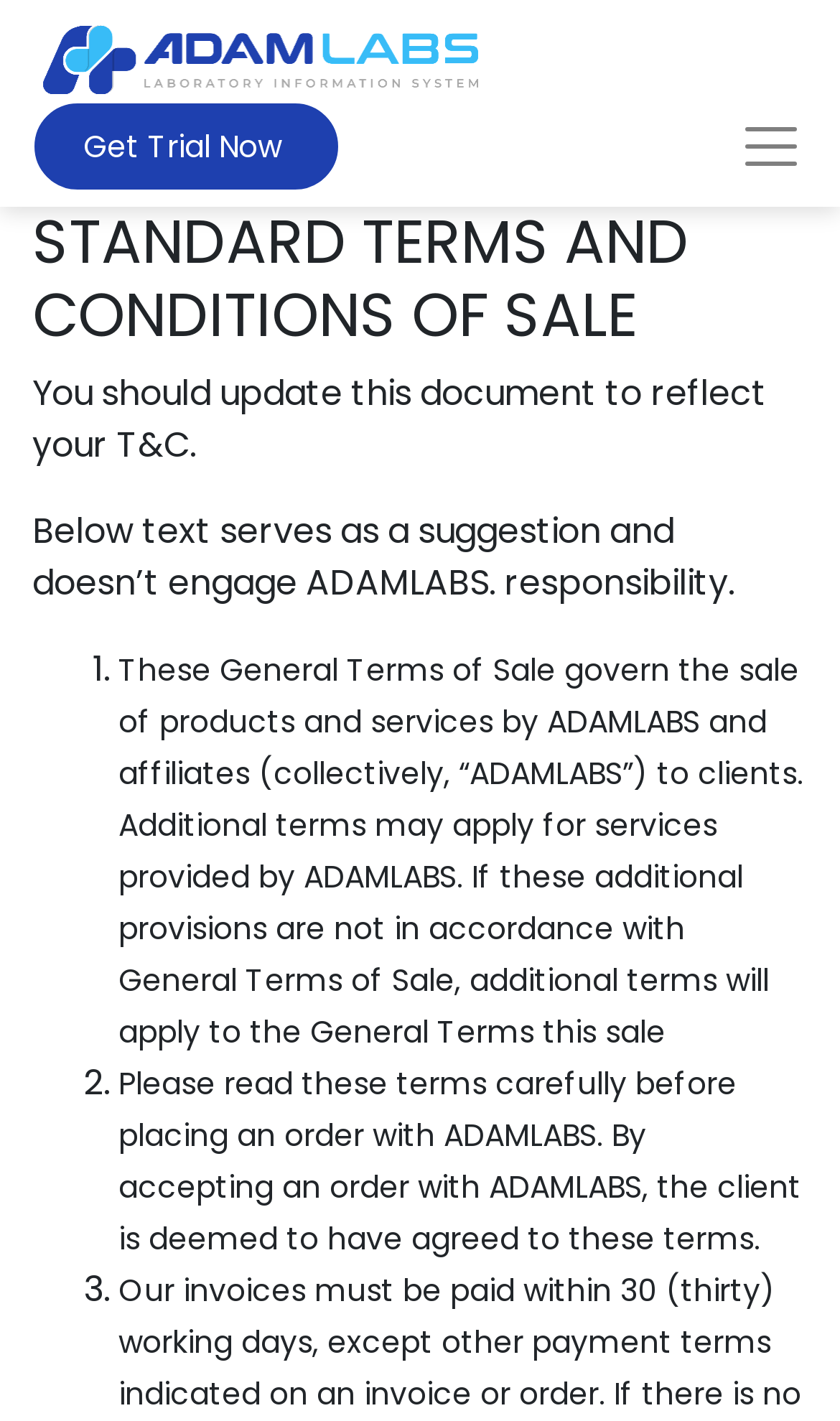What is the logo of Adamlabs?
Please provide a single word or phrase as the answer based on the screenshot.

Adamlabs